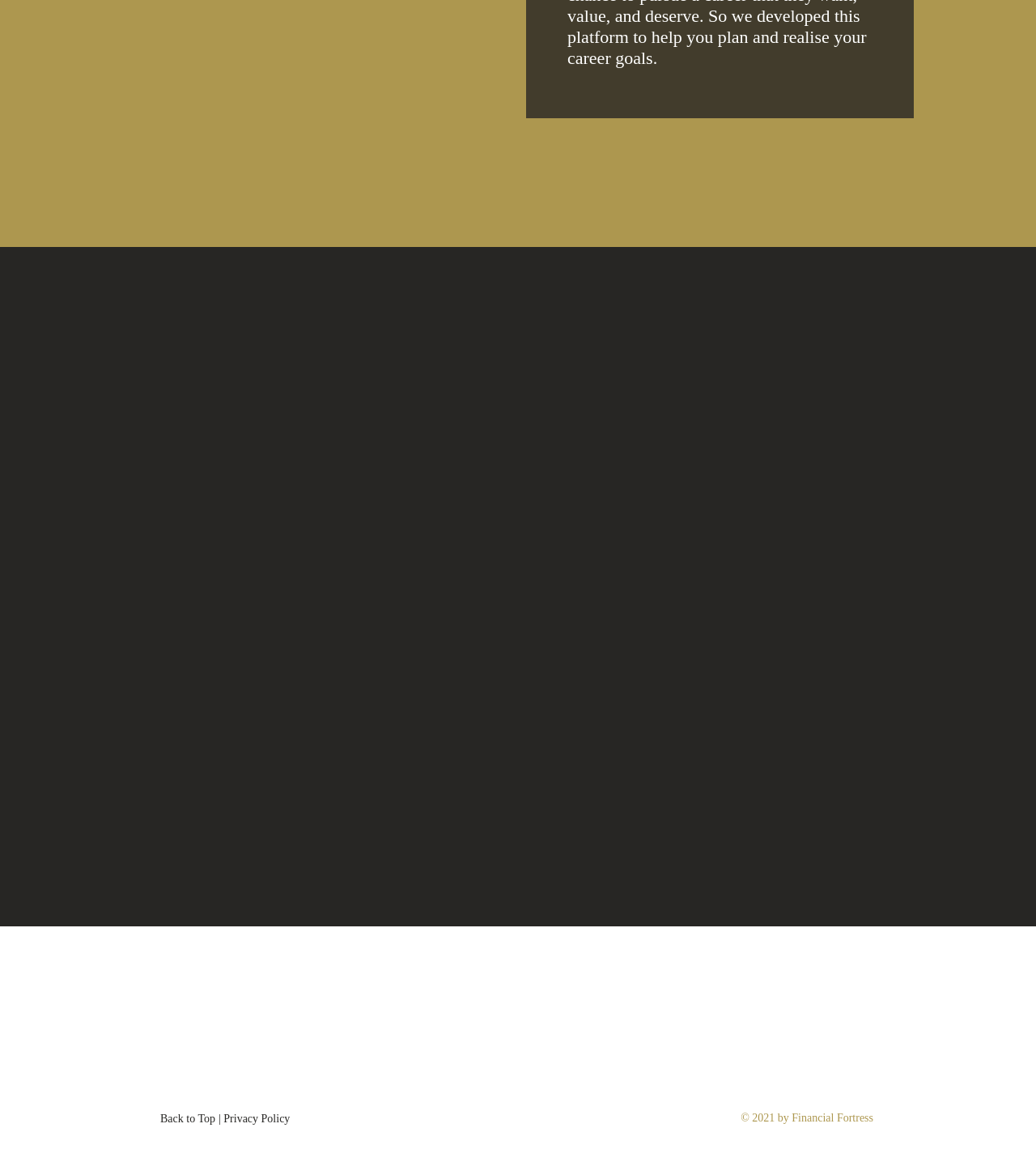Refer to the element description aria-label="Email" name="email" placeholder="Email" and identify the corresponding bounding box in the screenshot. Format the coordinates as (top-left x, top-left y, bottom-right x, bottom-right y) with values in the range of 0 to 1.

[0.338, 0.421, 0.652, 0.456]